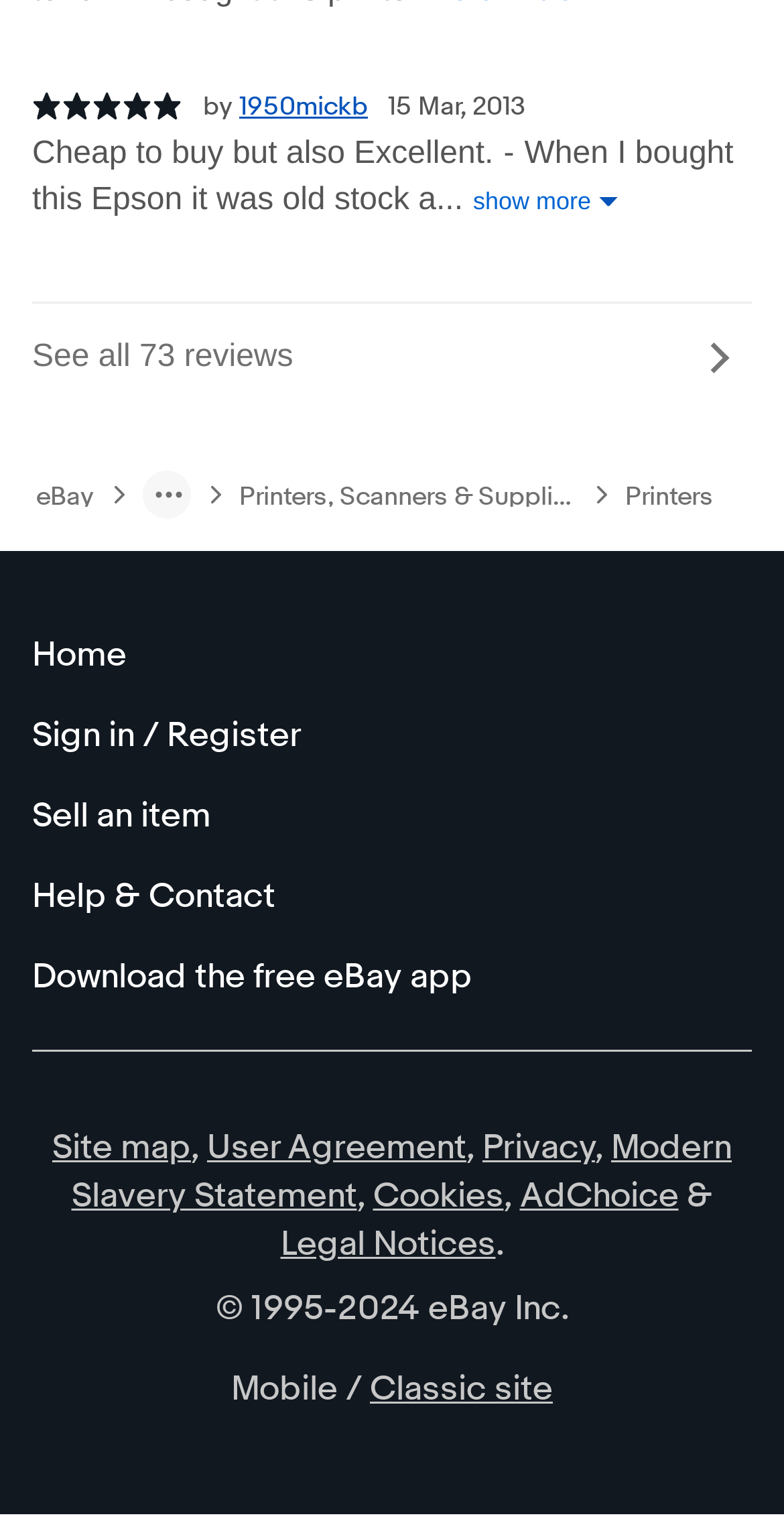Bounding box coordinates must be specified in the format (top-left x, top-left y, bottom-right x, bottom-right y). All values should be floating point numbers between 0 and 1. What are the bounding box coordinates of the UI element described as: Download the free eBay app

[0.041, 0.611, 0.959, 0.664]